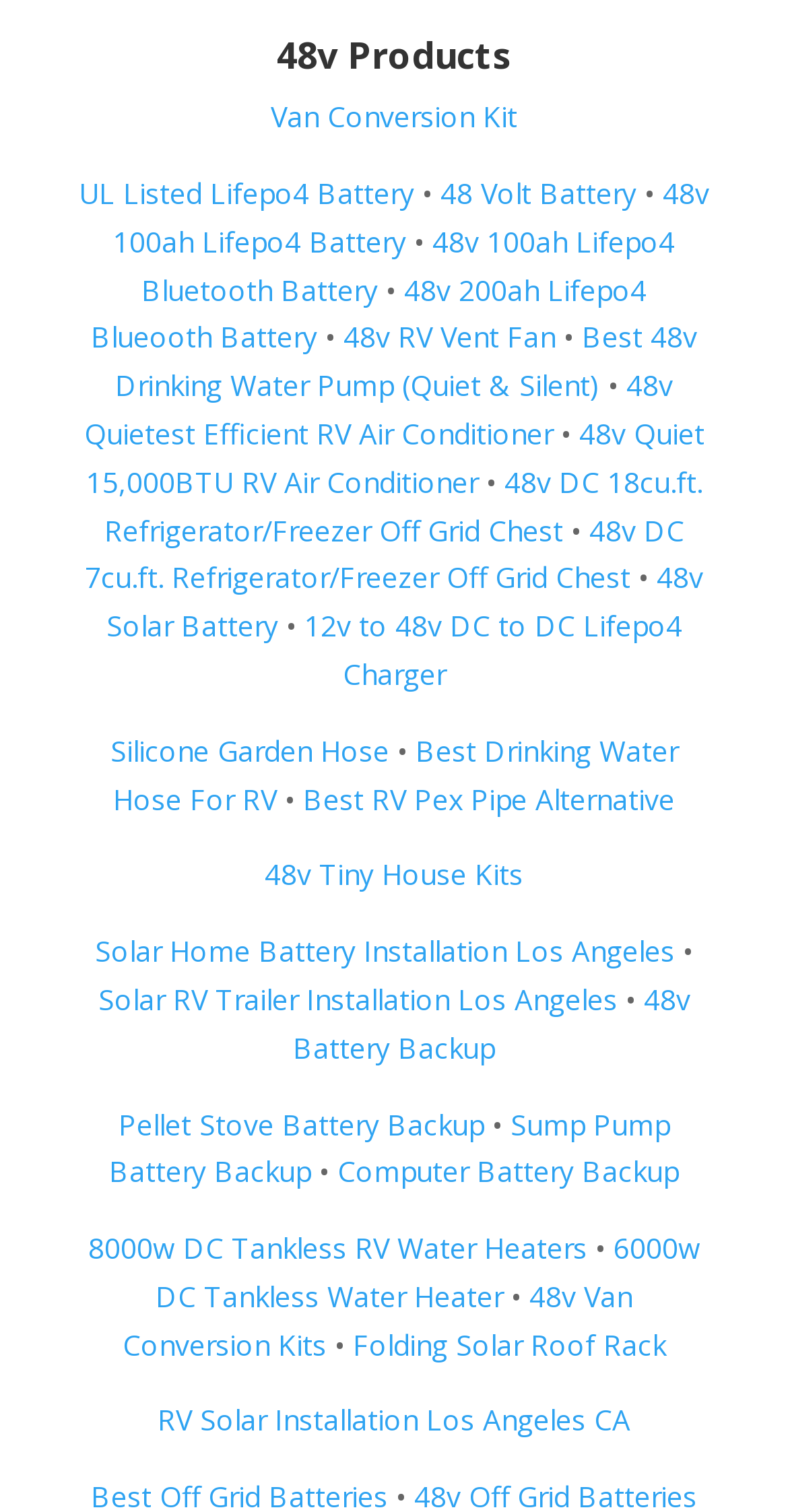Are there any products related to water pumps on this webpage? Based on the image, give a response in one word or a short phrase.

Yes